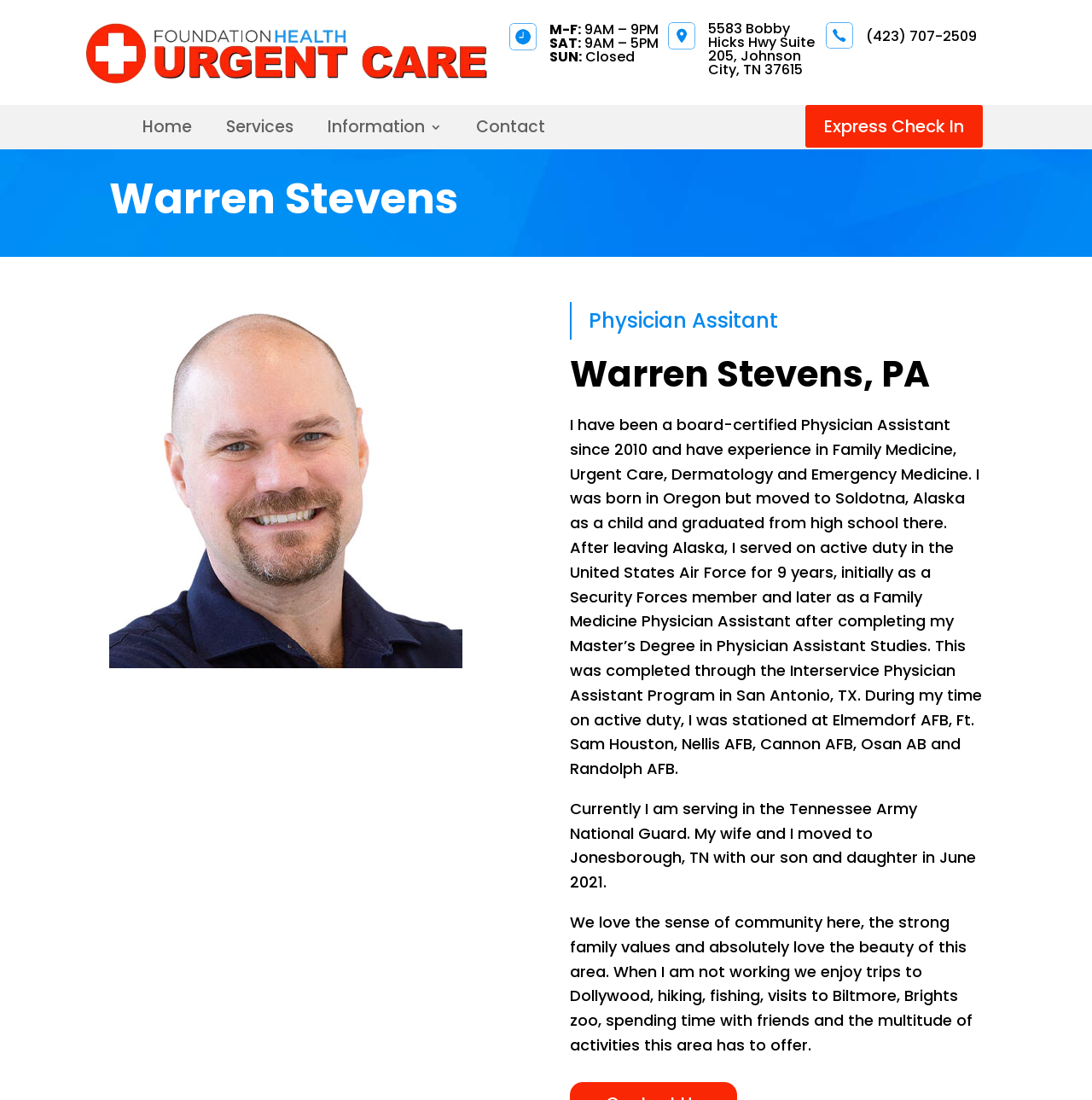Where did Warren Stevens serve on active duty?
Examine the image and give a concise answer in one word or a short phrase.

United States Air Force